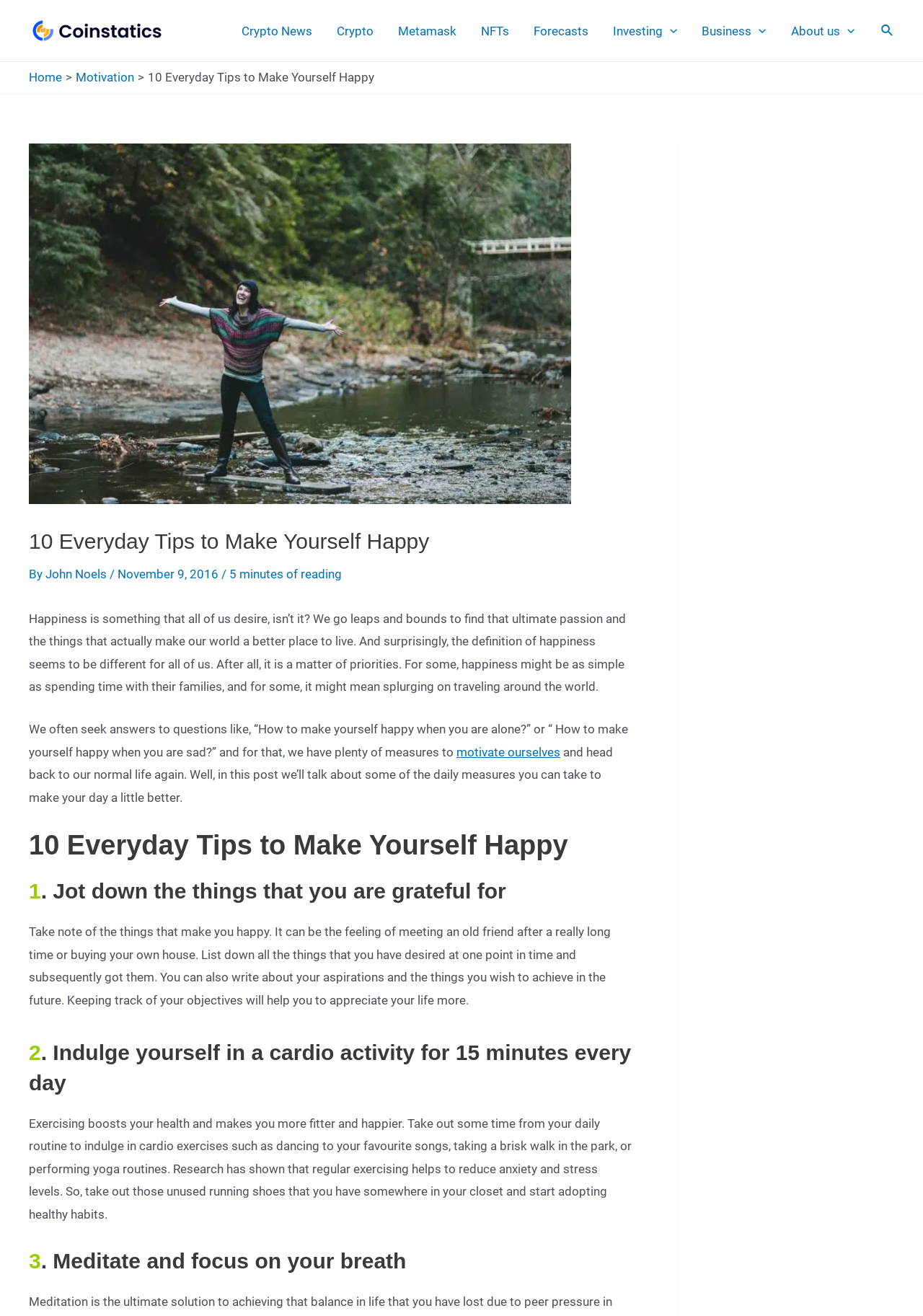What is the website's navigation menu?
Analyze the image and deliver a detailed answer to the question.

The website's navigation menu is located at the top of the page, and it contains links to 'Crypto News', 'Crypto', 'Metamask', 'NFTs', 'Forecasts', 'Investing Menu Toggle', 'Business Menu Toggle', and 'About us Menu Toggle'.